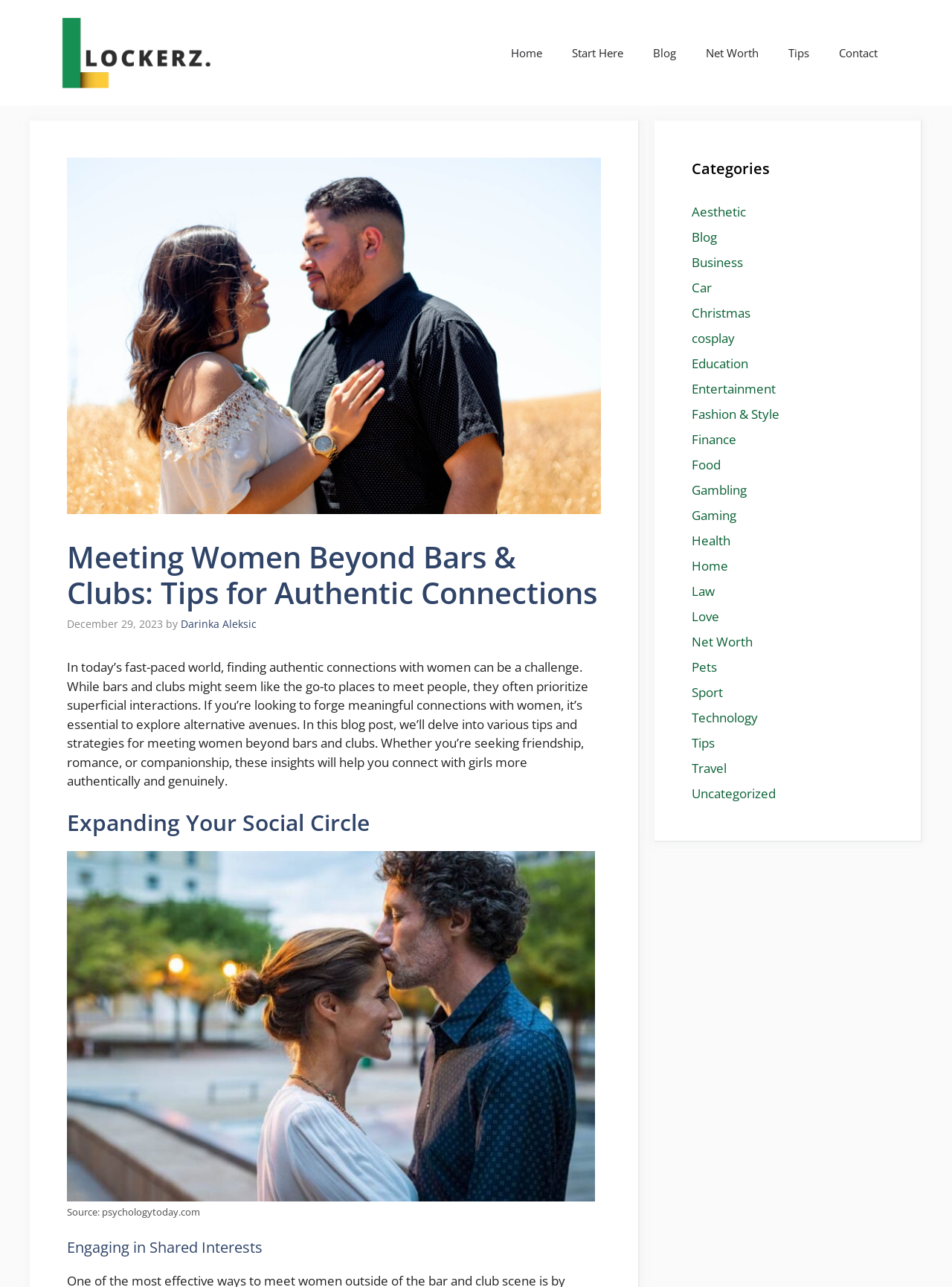Offer a comprehensive description of the webpage’s content and structure.

This webpage is about exploring meaningful connections with women beyond traditional venues like bars and clubs. At the top, there is a banner with a link to "Lockerz" accompanied by an image. Below the banner, there is a primary navigation menu with links to "Home", "Start Here", "Blog", "Net Worth", "Tips", and "Contact".

The main content of the webpage is divided into sections. The first section has a heading "Meeting Women Beyond Bars & Clubs: Tips for Authentic Connections" followed by a date "December 29, 2023" and the author's name "Darinka Aleksic". The section then provides an introductory text explaining the importance of finding authentic connections with women in today's fast-paced world.

Below the introductory text, there are two headings: "Expanding Your Social Circle" and "Engaging in Shared Interests". The first heading is followed by a figure with a caption "Source: psychologytoday.com". The second heading is placed at the bottom of the page.

On the right side of the page, there is a complementary section with a heading "Categories" followed by a list of 20 links to various categories such as "Aesthetic", "Blog", "Business", "Car", and so on.